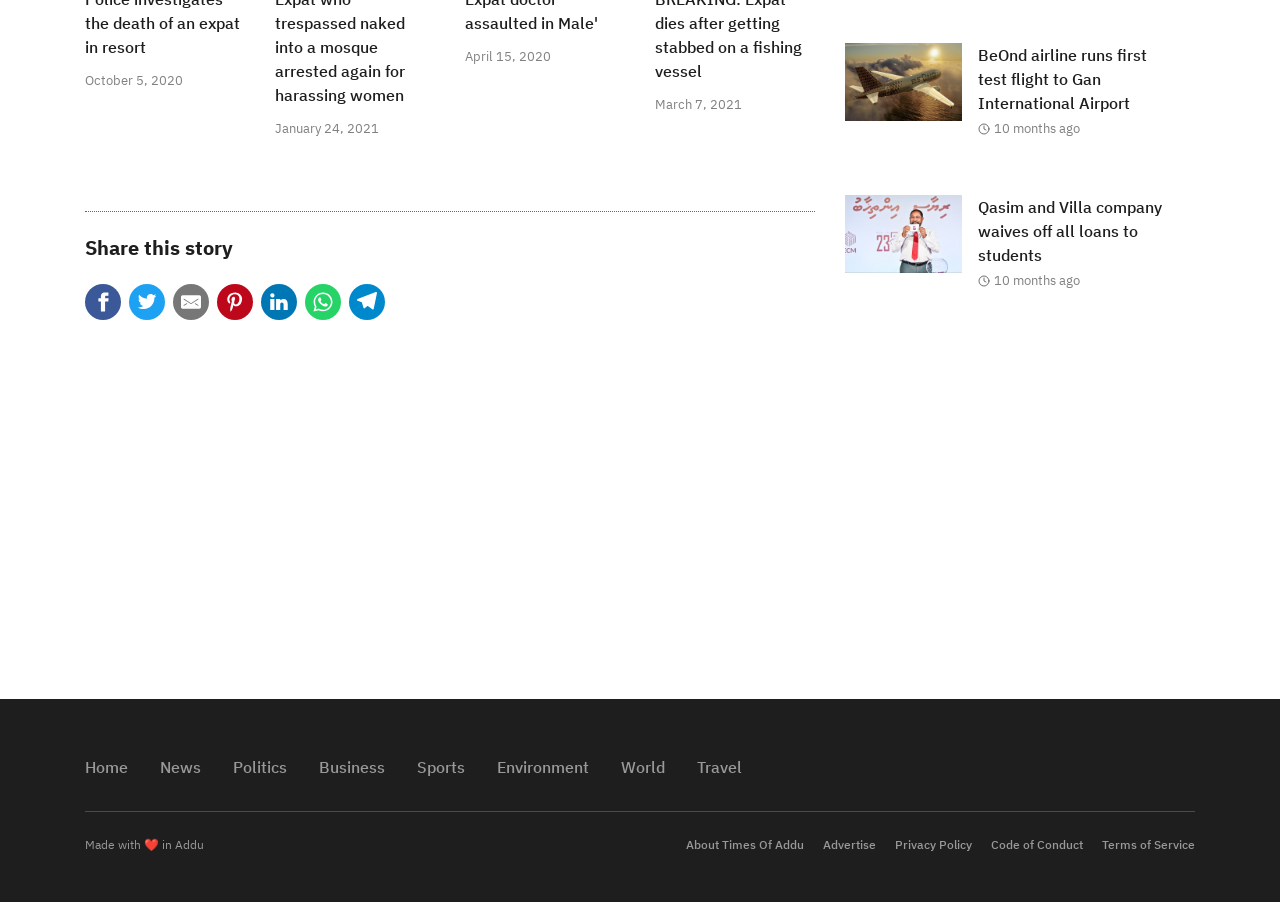What type of content is on this webpage?
Provide a comprehensive and detailed answer to the question.

Based on the various links and text on the webpage, it appears to be a news website with different categories such as News, Politics, Business, Sports, and more.